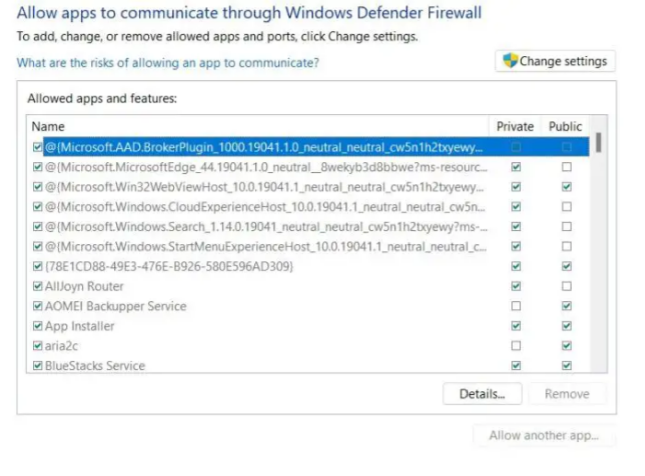Please provide a detailed answer to the question below by examining the image:
What type of networks are shown in the interface?

The interface provides options for changing settings and includes checkboxes indicating permissions for both private and public networks, allowing users to customize the access of different applications to these two types of networks.